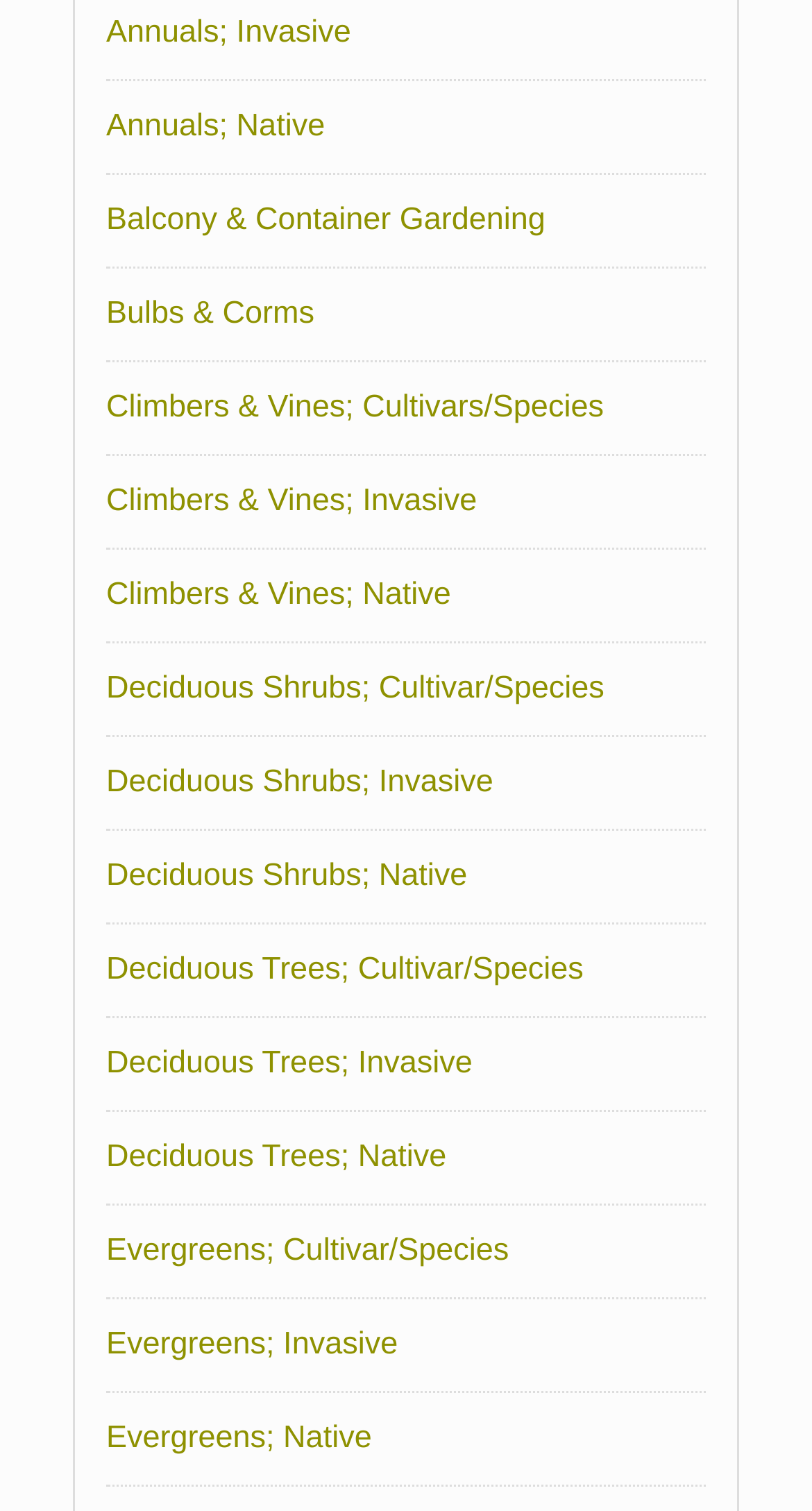Using the description "Evergreens; Invasive", locate and provide the bounding box of the UI element.

[0.131, 0.877, 0.49, 0.901]